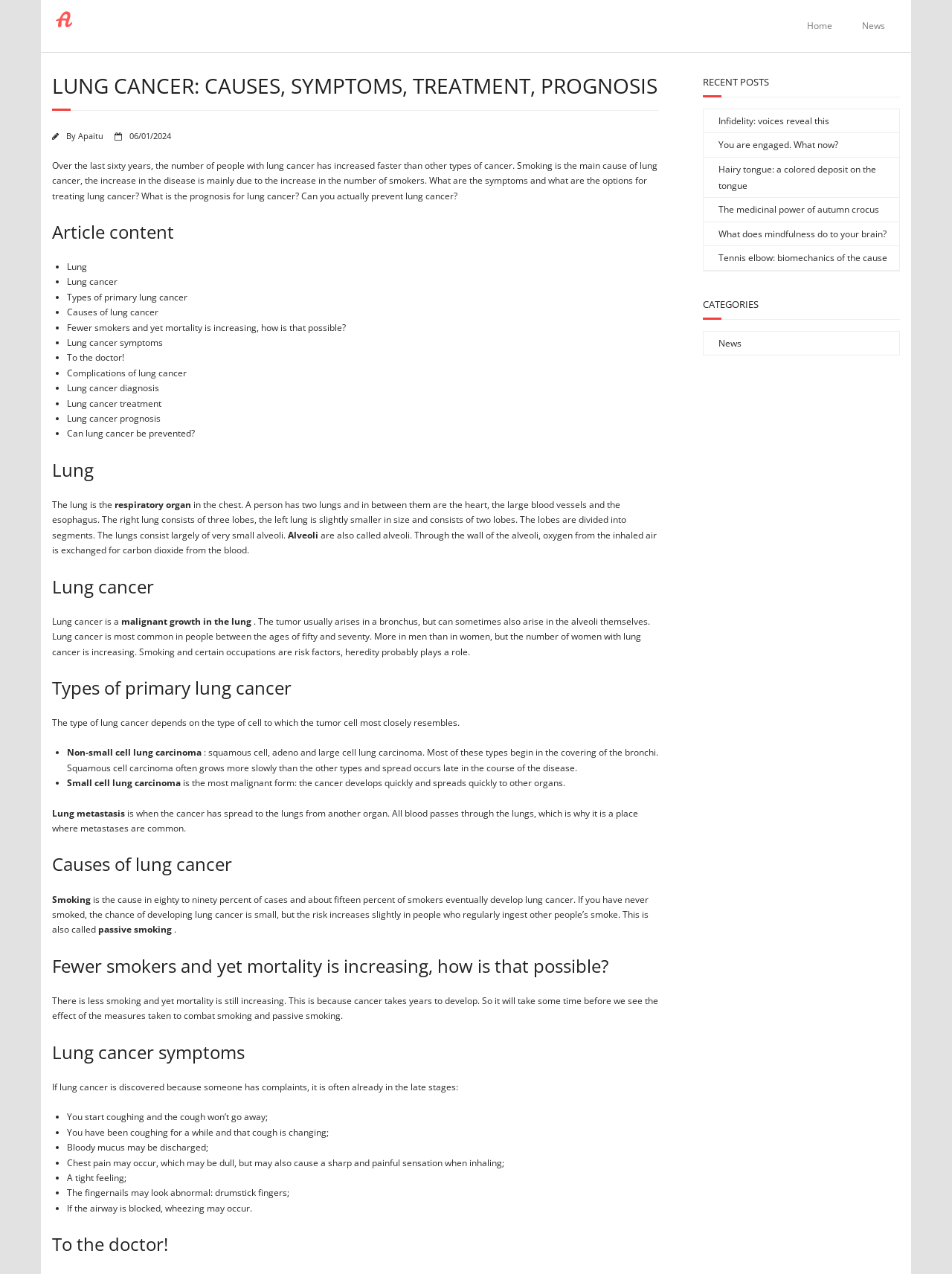Summarize the webpage with intricate details.

The webpage is about lung cancer, its causes, symptoms, treatment, and prognosis. At the top, there is a logo and a link to "Apa-itu.Net" on the left, and a navigation menu with links to "Home" and "News" on the right. 

Below the navigation menu, there is a heading that reads "LUNG CANCER: CAUSES, SYMPTOMS, TREATMENT, PROGNOSIS" in a large font. Underneath, there is a paragraph of text that provides an overview of lung cancer, stating that the number of people with lung cancer has increased over the last sixty years, mainly due to the increase in the number of smokers.

The main content of the webpage is divided into sections, each with a heading. The first section is "Article content", which lists several topics related to lung cancer, including its types, causes, symptoms, treatment, and prognosis. 

The next section is about the lung, describing its function and structure. This is followed by a section about lung cancer, explaining what it is, its types, and its risk factors. 

The subsequent sections delve deeper into the topics of types of primary lung cancer, causes of lung cancer, the increasing mortality rate despite fewer smokers, lung cancer symptoms, and complications of lung cancer. Each section provides detailed information and explanations about the respective topic.

Throughout the webpage, there are several headings, subheadings, and bullet points that organize the content and make it easier to read. The text is dense and informative, suggesting that the webpage is intended to be an educational resource about lung cancer.